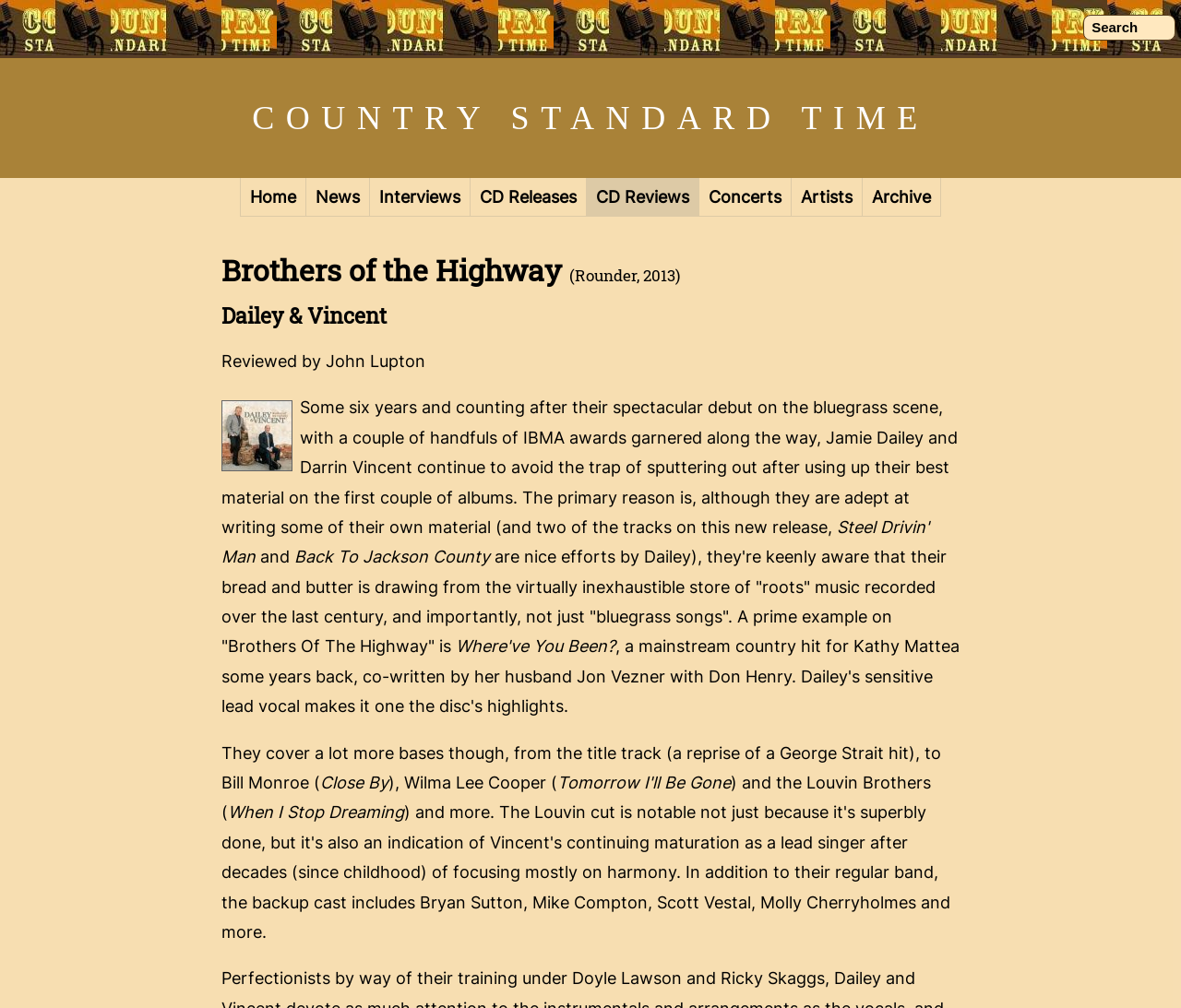How many links are there in the top navigation bar?
Could you answer the question in a detailed manner, providing as much information as possible?

The top navigation bar contains links to 'Home', 'News', 'Interviews', 'CD Releases', 'CD Reviews', 'Concerts', and 'Artists', which are located at the top of the webpage, indicating that there are 7 links in the top navigation bar.